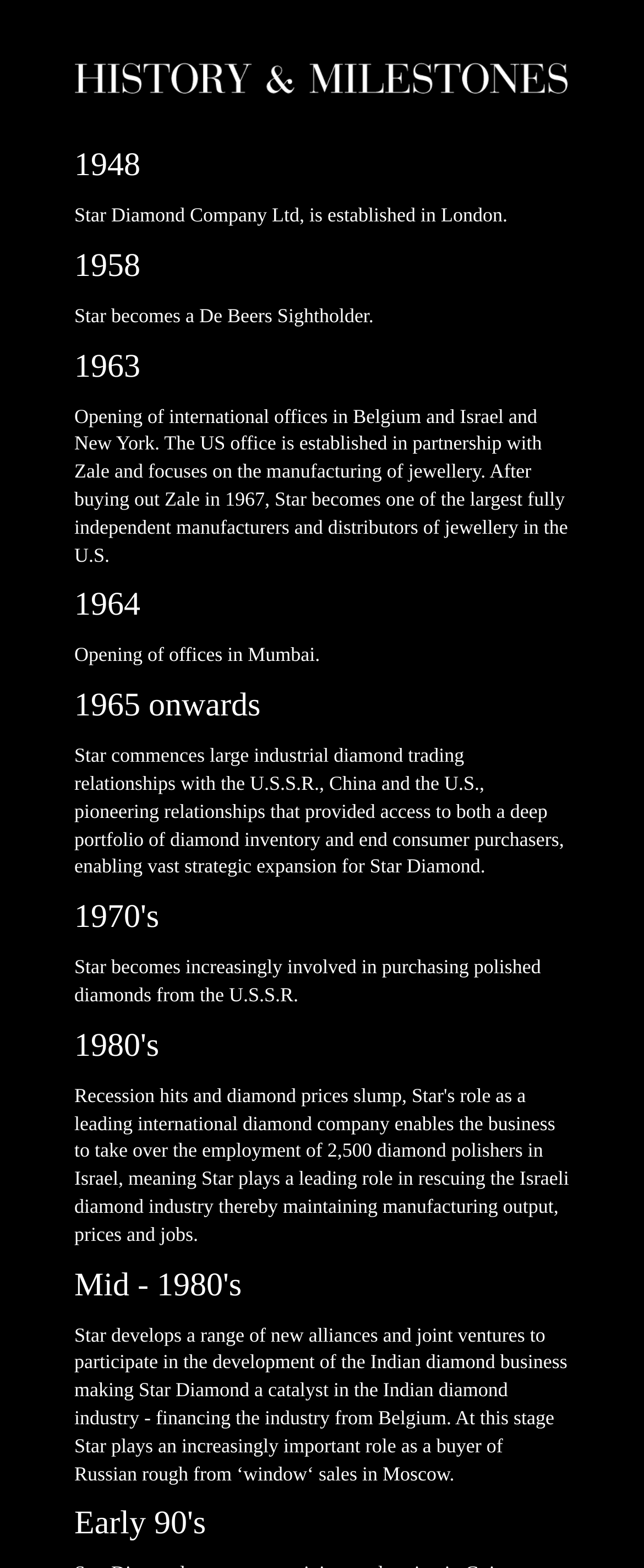What was Star's partnership with Zale in 1963?
Please answer the question as detailed as possible.

According to the webpage, in 1963, Star established a partnership with Zale in New York, focusing on the manufacturing of jewellery, as mentioned in the text 'The US office is established in partnership with Zale and focuses on the manufacturing of jewellery.'.